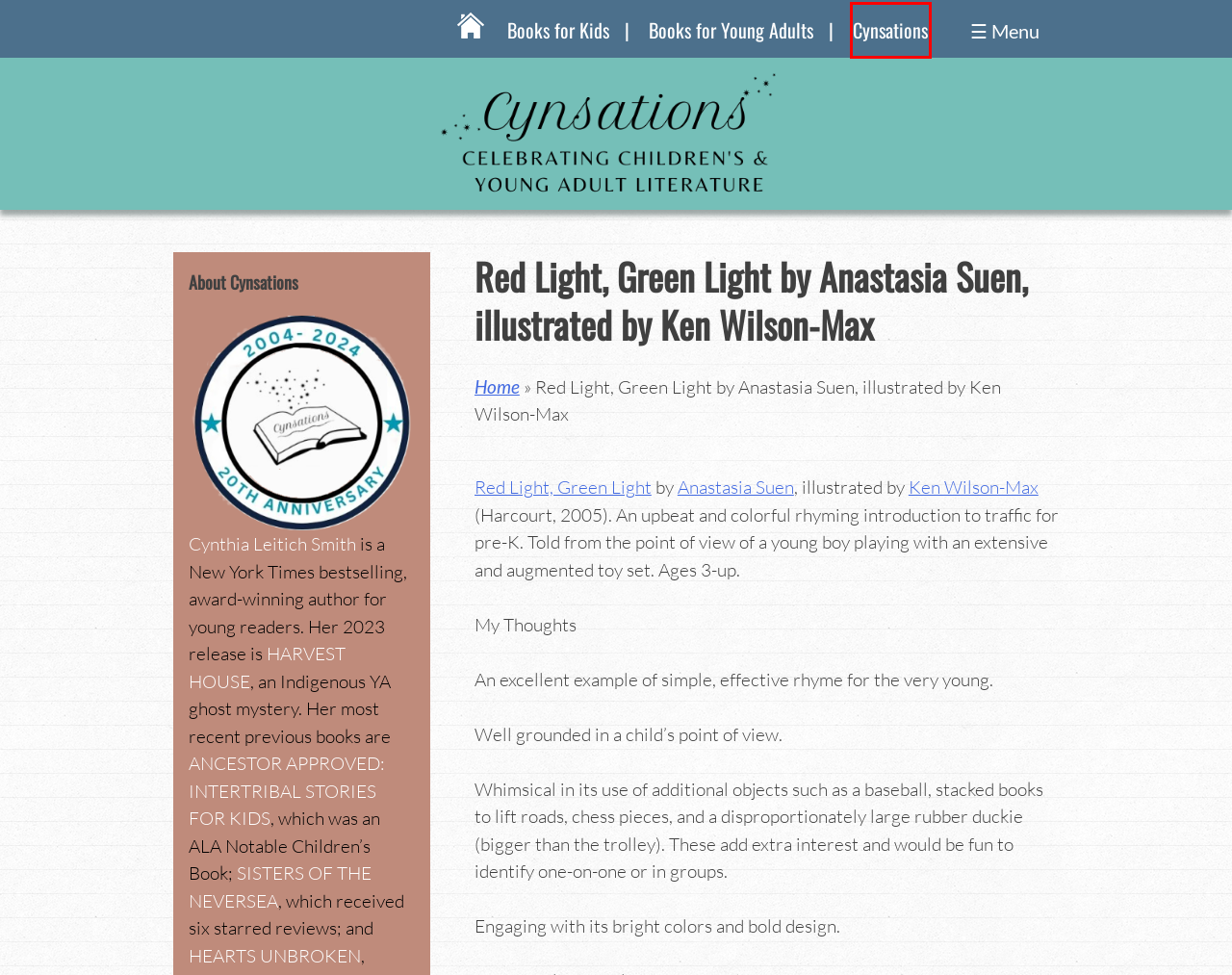You have been given a screenshot of a webpage with a red bounding box around a UI element. Select the most appropriate webpage description for the new webpage that appears after clicking the element within the red bounding box. The choices are:
A. Books for Kids - Cynthia Leitich Smith
B. Cynsations - Cynthia Leitich Smith
C. About - Anastasia Suen
D. Sisters of the Neversea - Cynthia Leitich Smith
E. Harvest House - Cynthia Leitich Smith
F. Hearts Unbroken - Cynthia Leitich Smith
G. Ancestor Approved: Intertribal Stories for Kids - Cynthia Leitich Smith
H. Books for Young Adults - Cynthia Leitich Smith

B